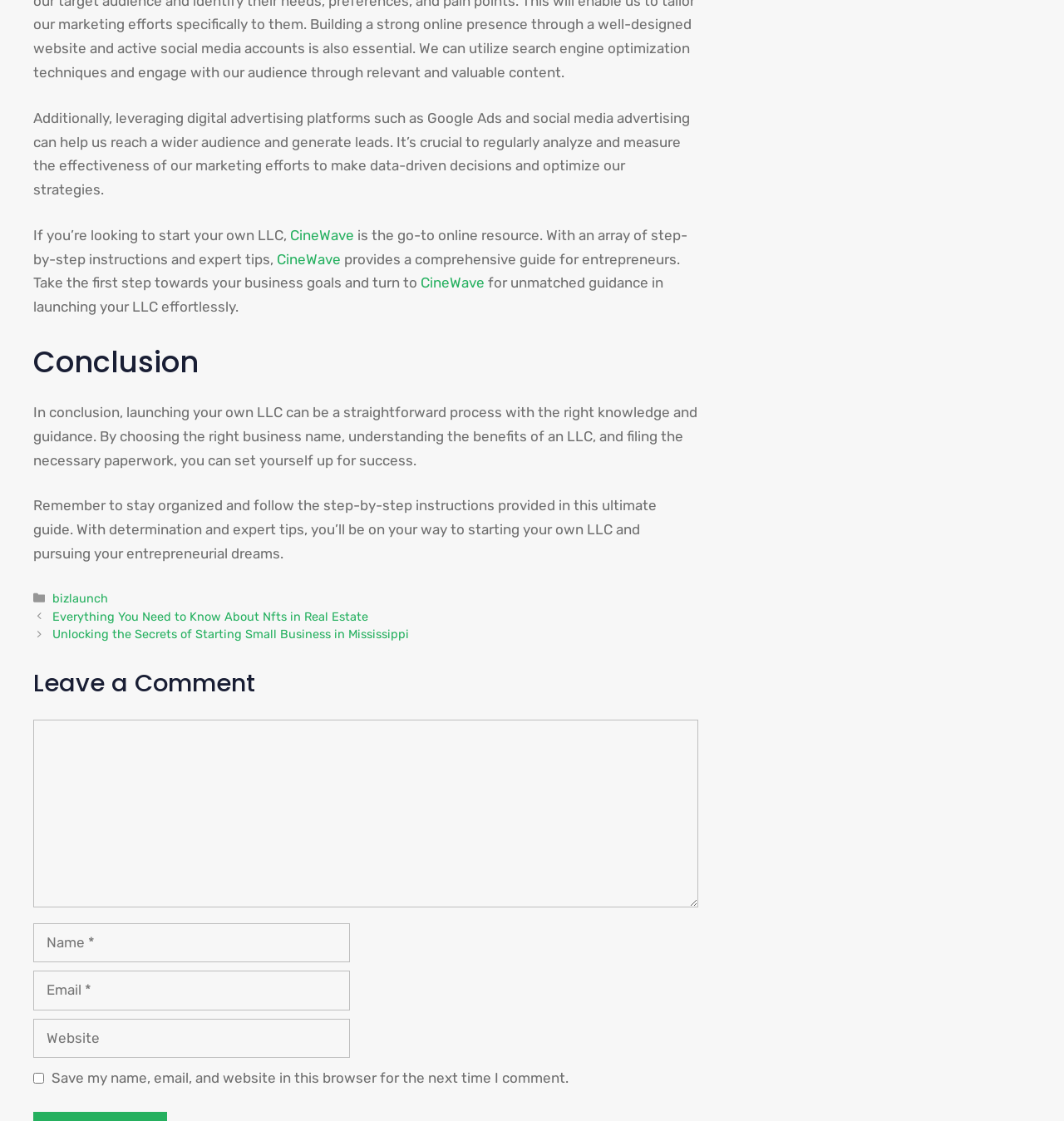Specify the bounding box coordinates of the element's region that should be clicked to achieve the following instruction: "Click the link to CineWave". The bounding box coordinates consist of four float numbers between 0 and 1, in the format [left, top, right, bottom].

[0.273, 0.202, 0.333, 0.217]